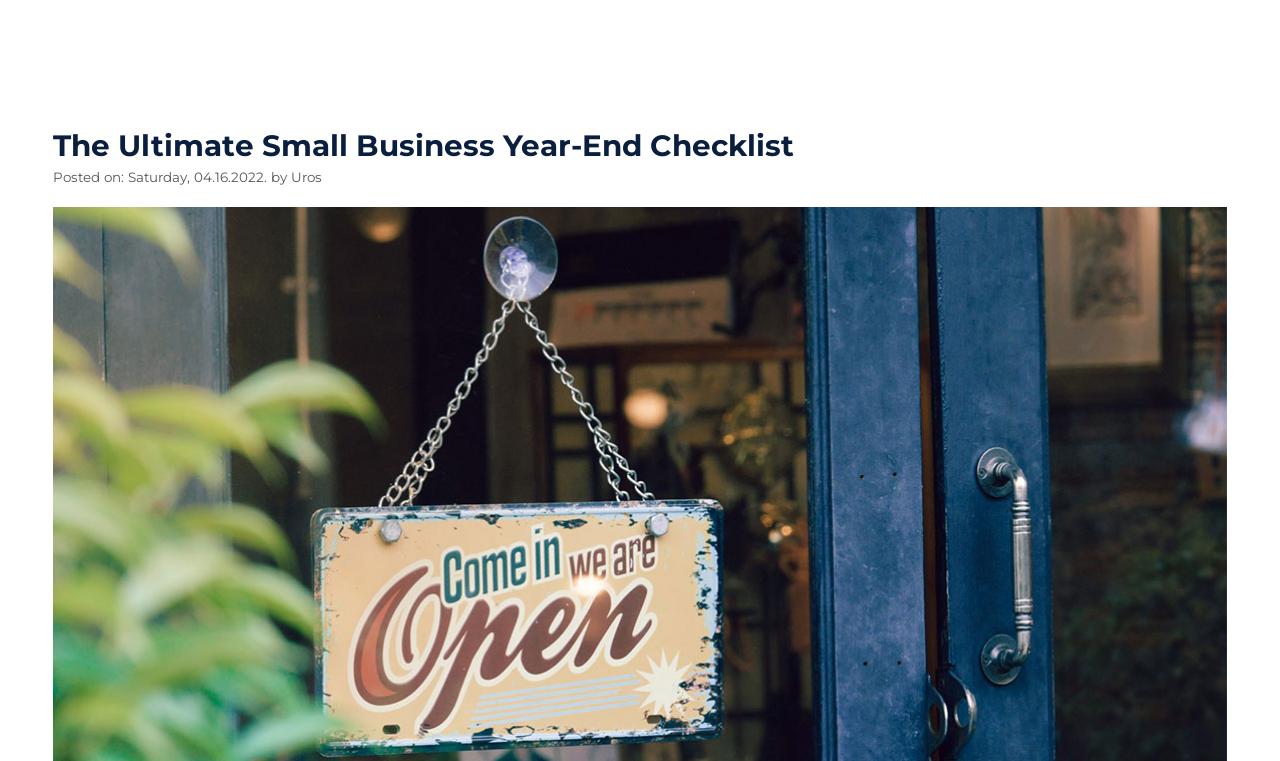Identify the bounding box coordinates of the clickable region required to complete the instruction: "Learn about CLAIM FAQS". The coordinates should be given as four float numbers within the range of 0 and 1, i.e., [left, top, right, bottom].

[0.613, 0.061, 0.667, 0.089]